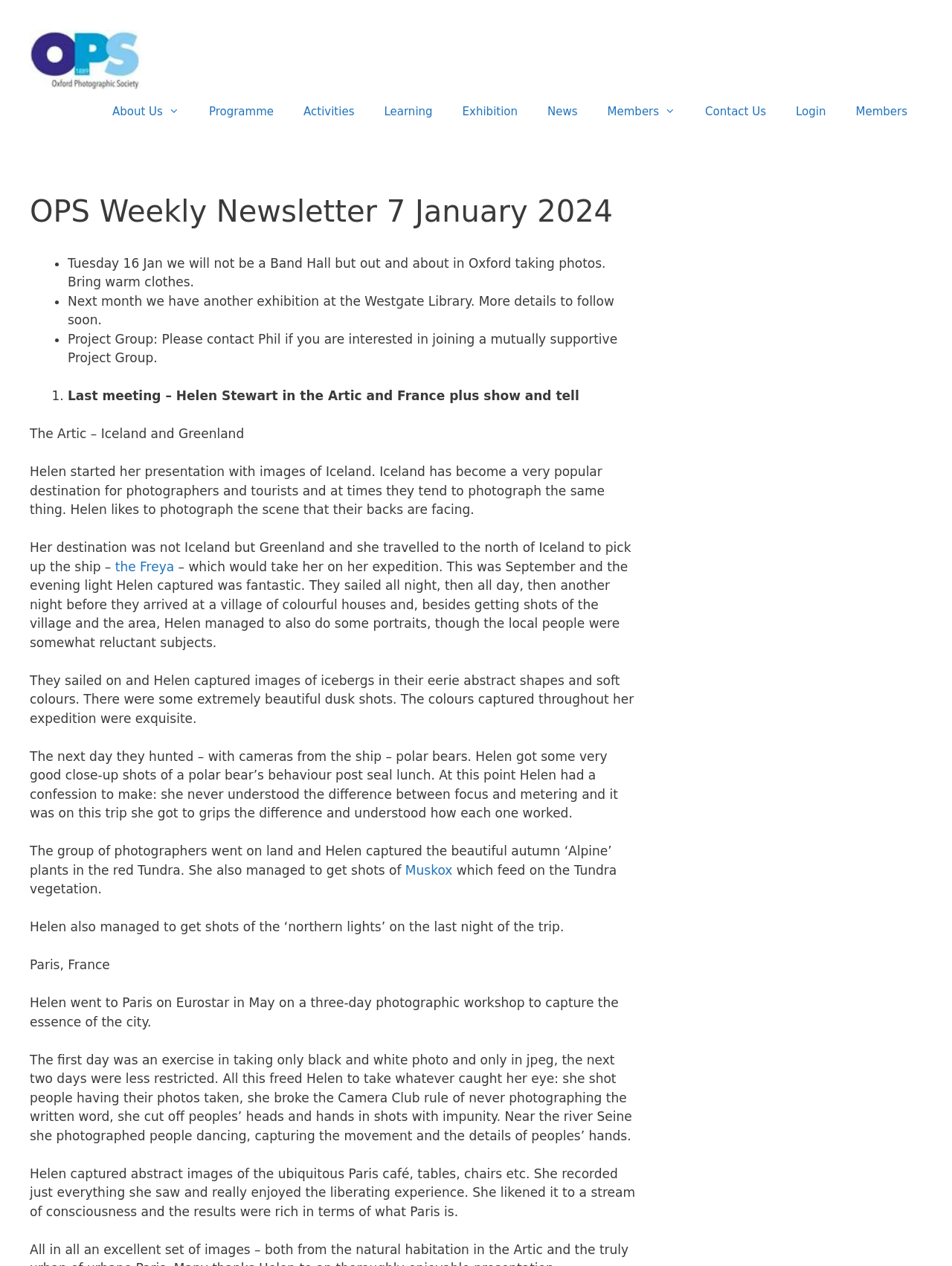Examine the image carefully and respond to the question with a detailed answer: 
What type of images did Helen capture in Paris?

The type of images Helen captured in Paris can be found in the static text section, which mentions that she took only black and white photos on the first day of her workshop.